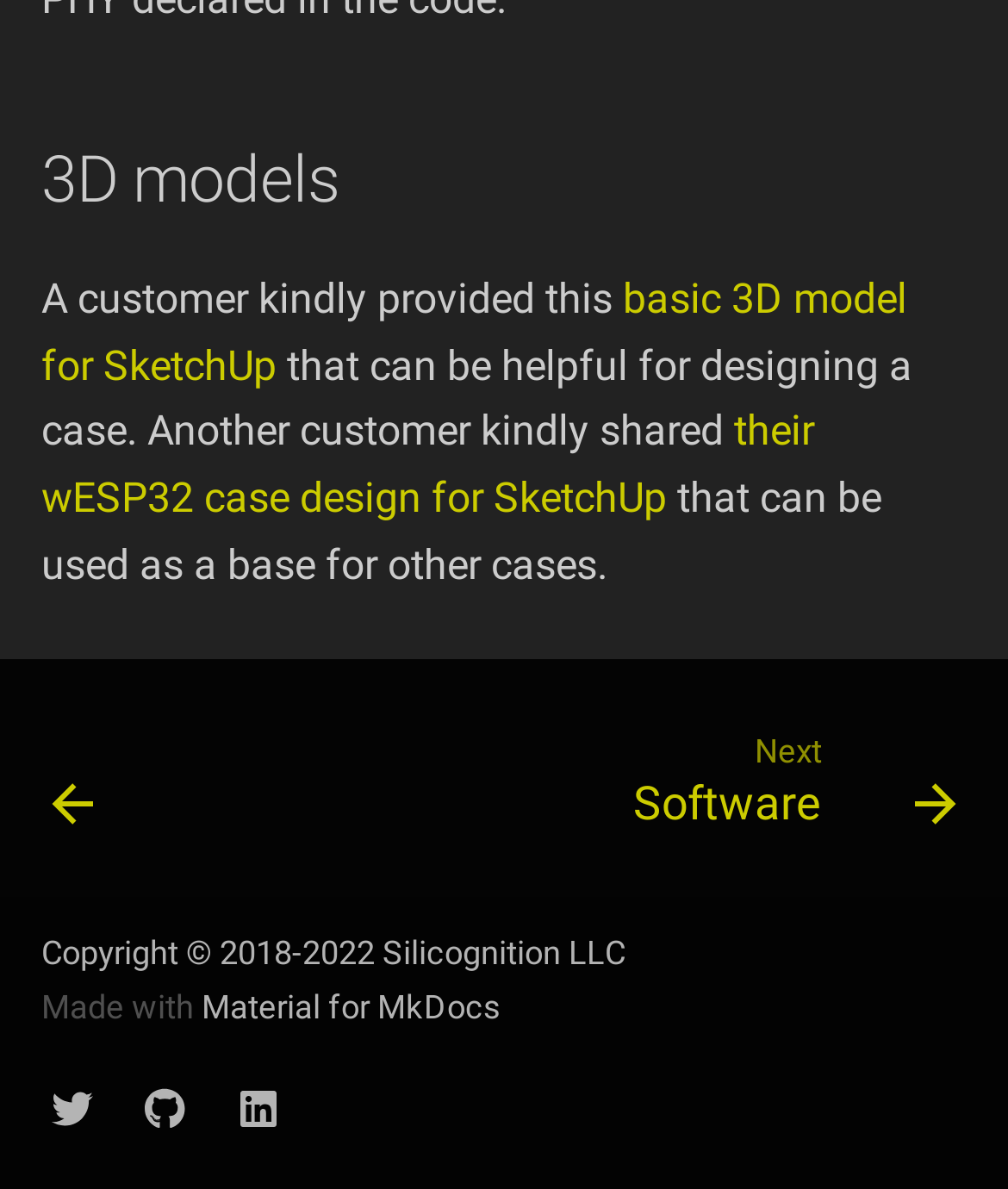Select the bounding box coordinates of the element I need to click to carry out the following instruction: "Visit the wESP32 case design for SketchUp".

[0.041, 0.342, 0.808, 0.439]